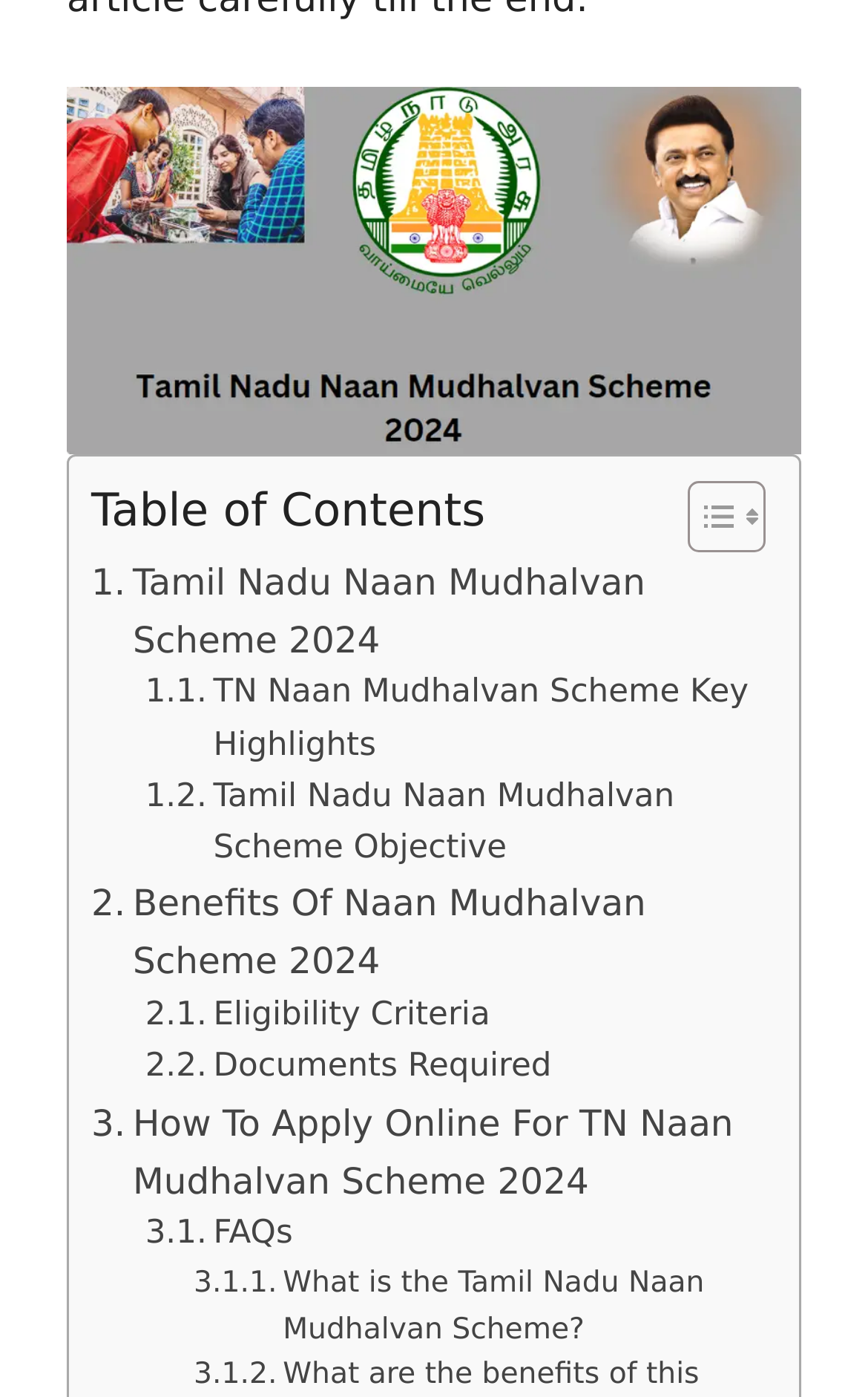Provide the bounding box coordinates of the UI element this sentence describes: "Documents Required".

[0.167, 0.747, 0.635, 0.784]